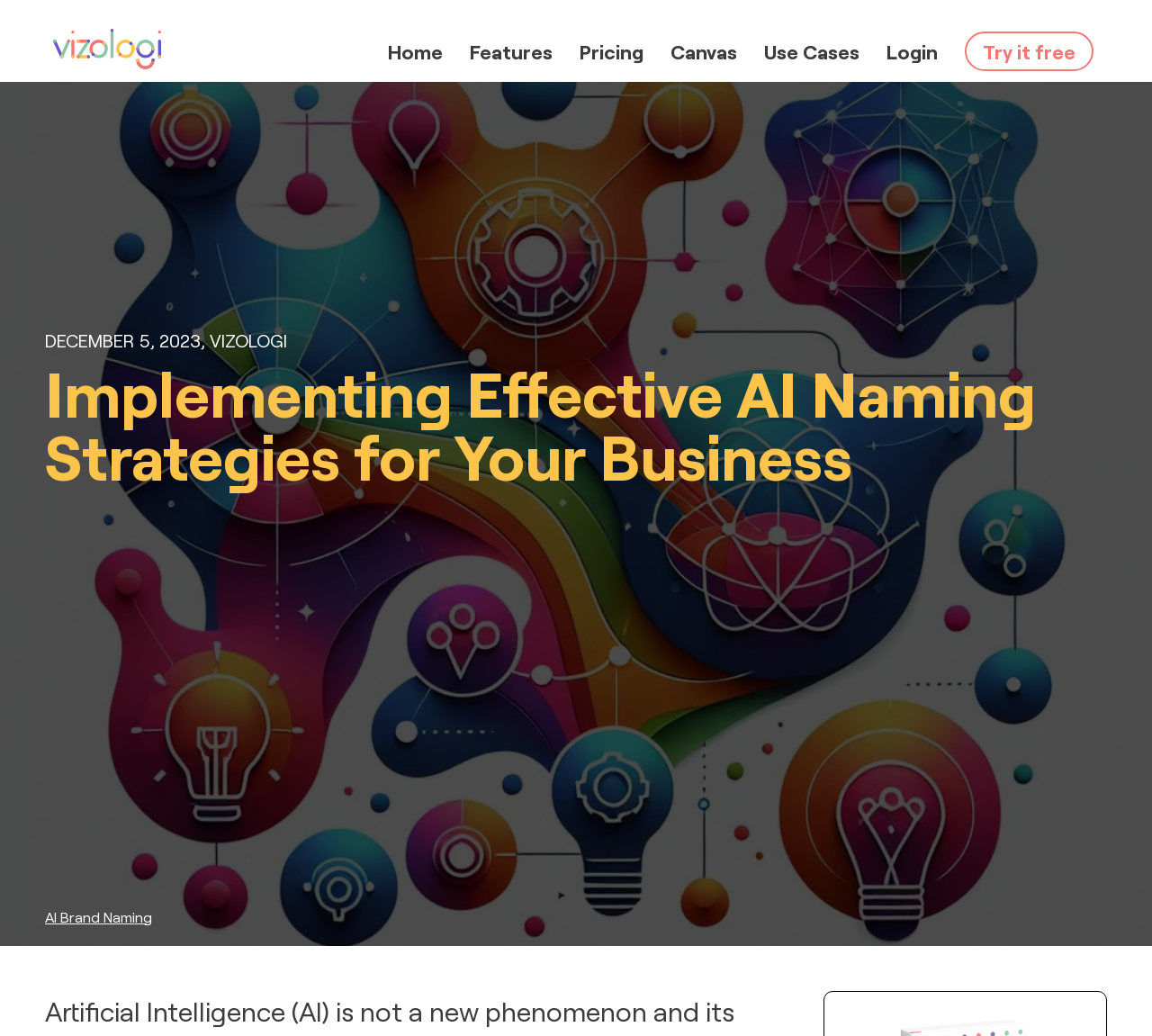Find the bounding box coordinates of the element to click in order to complete the given instruction: "go to home page."

[0.337, 0.03, 0.384, 0.053]